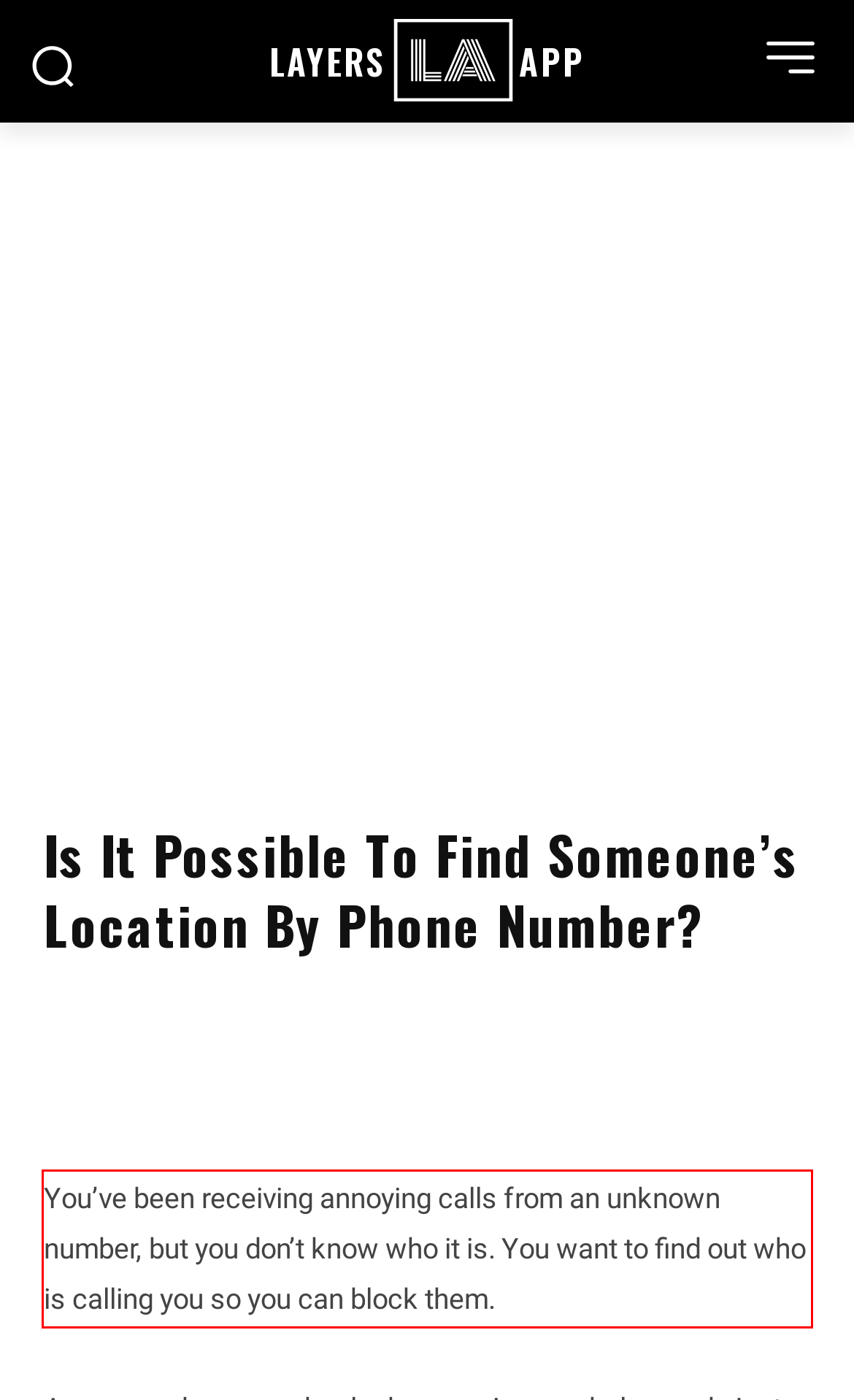Identify the text inside the red bounding box on the provided webpage screenshot by performing OCR.

You’ve been receiving annoying calls from an unknown number, but you don’t know who it is. You want to find out who is calling you so you can block them.